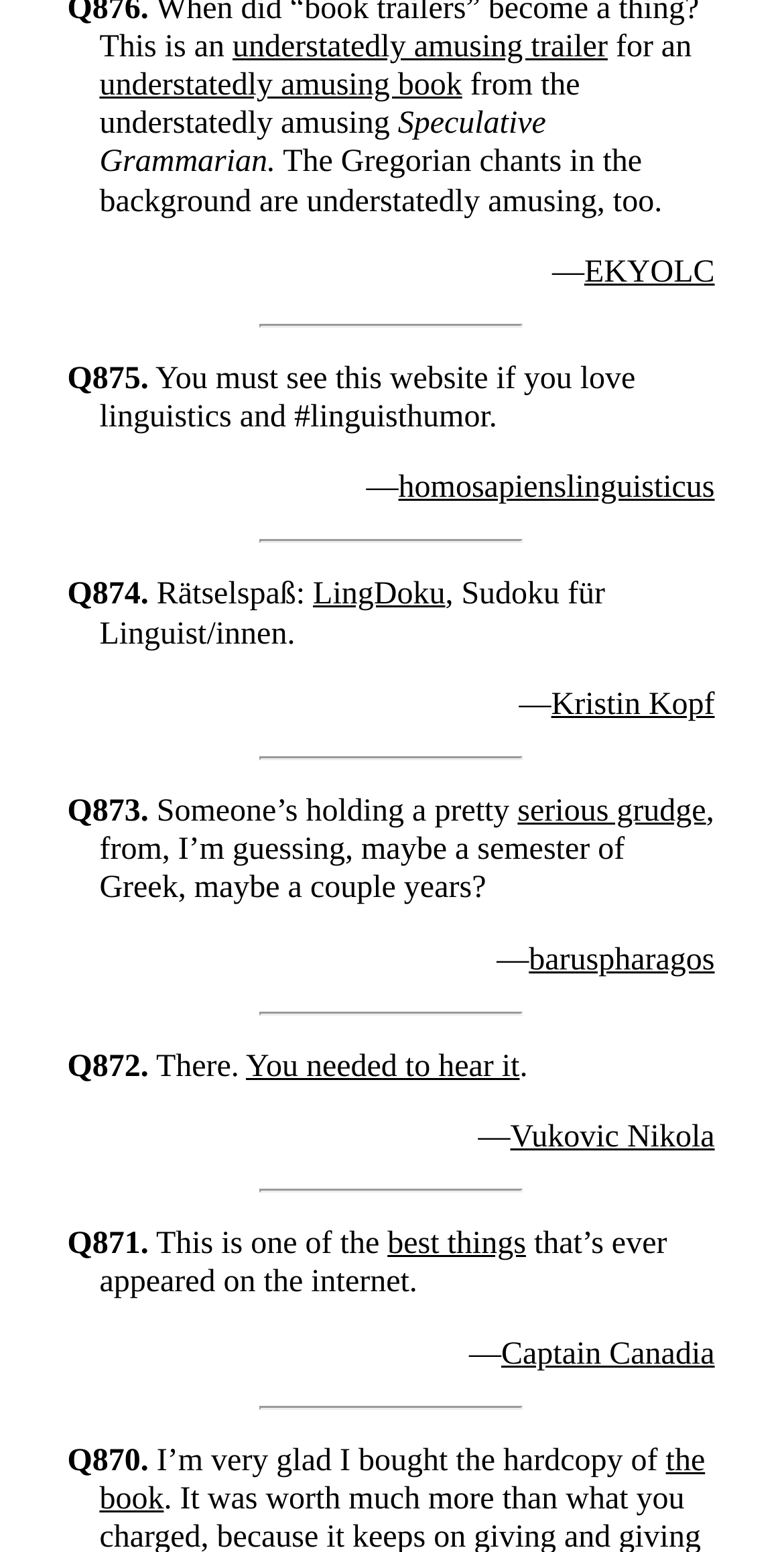What is the text of the last link element?
Observe the image and answer the question with a one-word or short phrase response.

the book